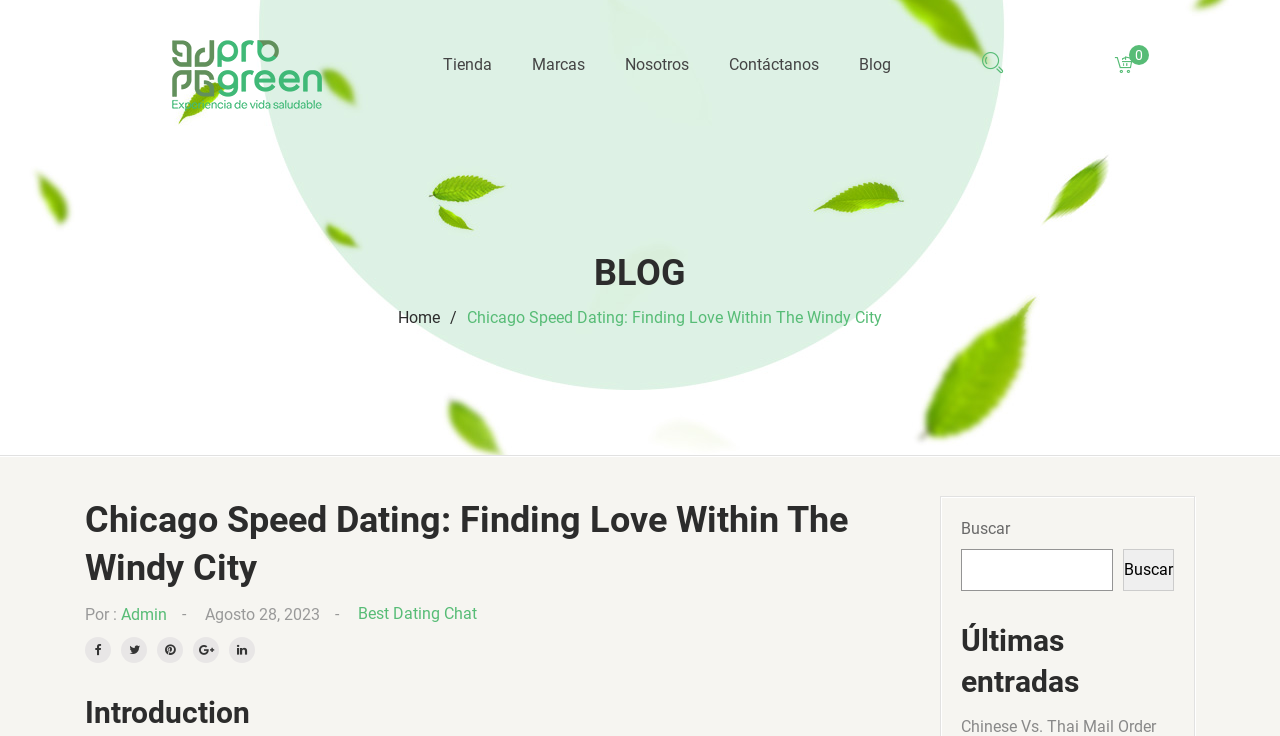Identify the bounding box coordinates of the clickable region necessary to fulfill the following instruction: "Read the 'Introduction' section". The bounding box coordinates should be four float numbers between 0 and 1, i.e., [left, top, right, bottom].

[0.066, 0.941, 0.711, 0.996]